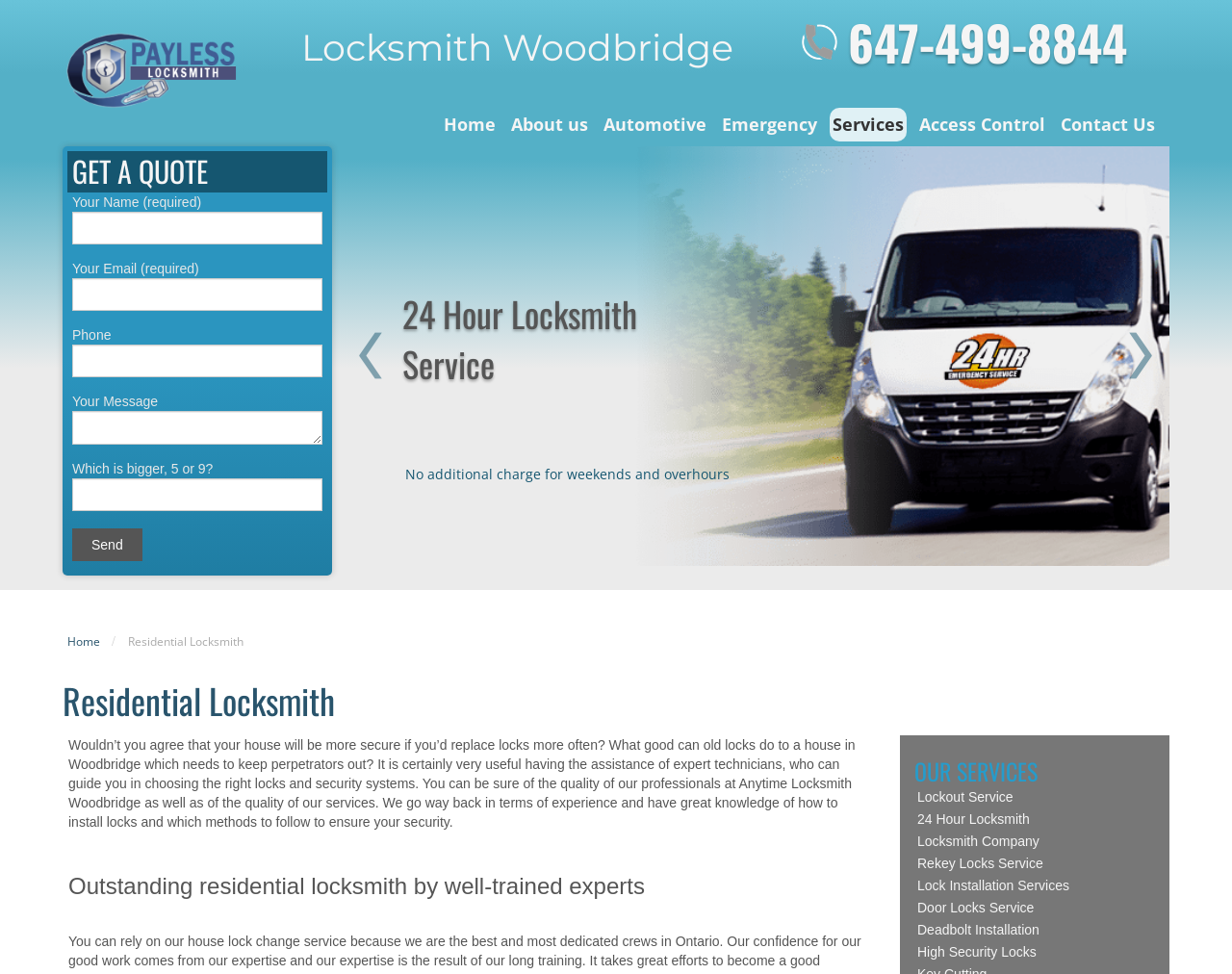Identify the bounding box coordinates of the element that should be clicked to fulfill this task: "Fill in the 'Your Name' field". The coordinates should be provided as four float numbers between 0 and 1, i.e., [left, top, right, bottom].

[0.059, 0.217, 0.262, 0.251]